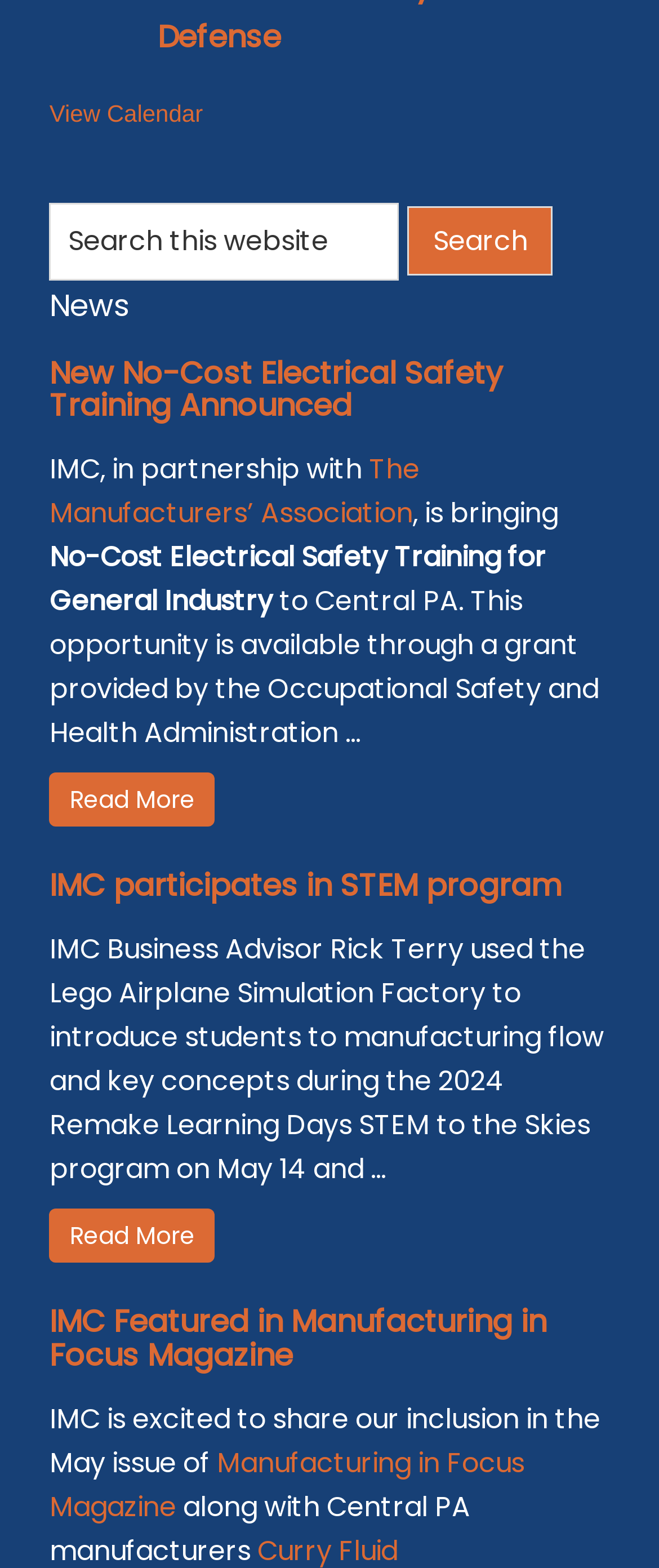What is the name of the program mentioned on the webpage?
Look at the webpage screenshot and answer the question with a detailed explanation.

The webpage mentions 'IMC participates in STEM program' and later mentions '2024 Remake Learning Days STEM to the Skies program' which suggests that the program being referred to is 'STEM to the Skies'.